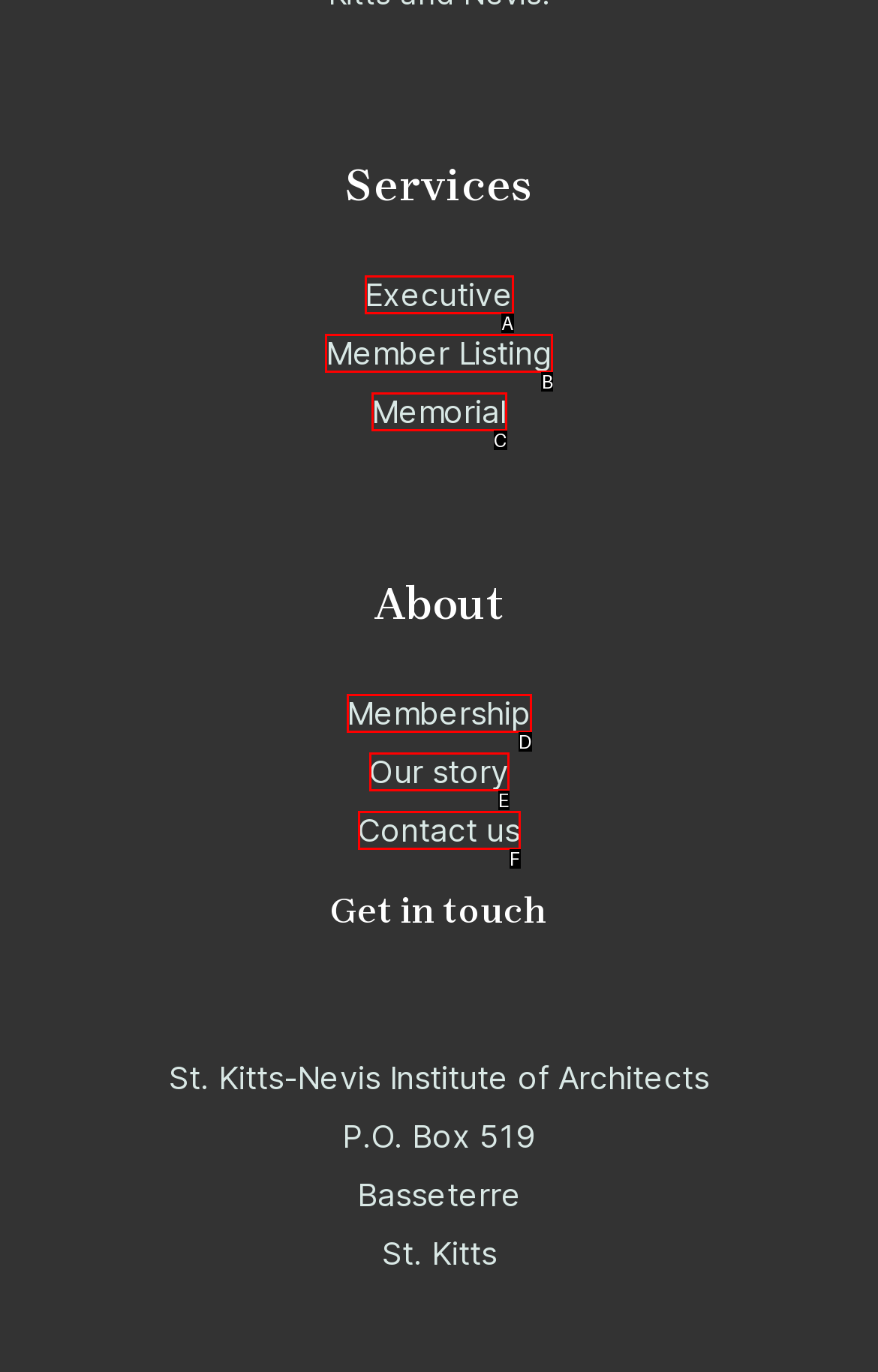Given the description: Membership, identify the matching option. Answer with the corresponding letter.

D